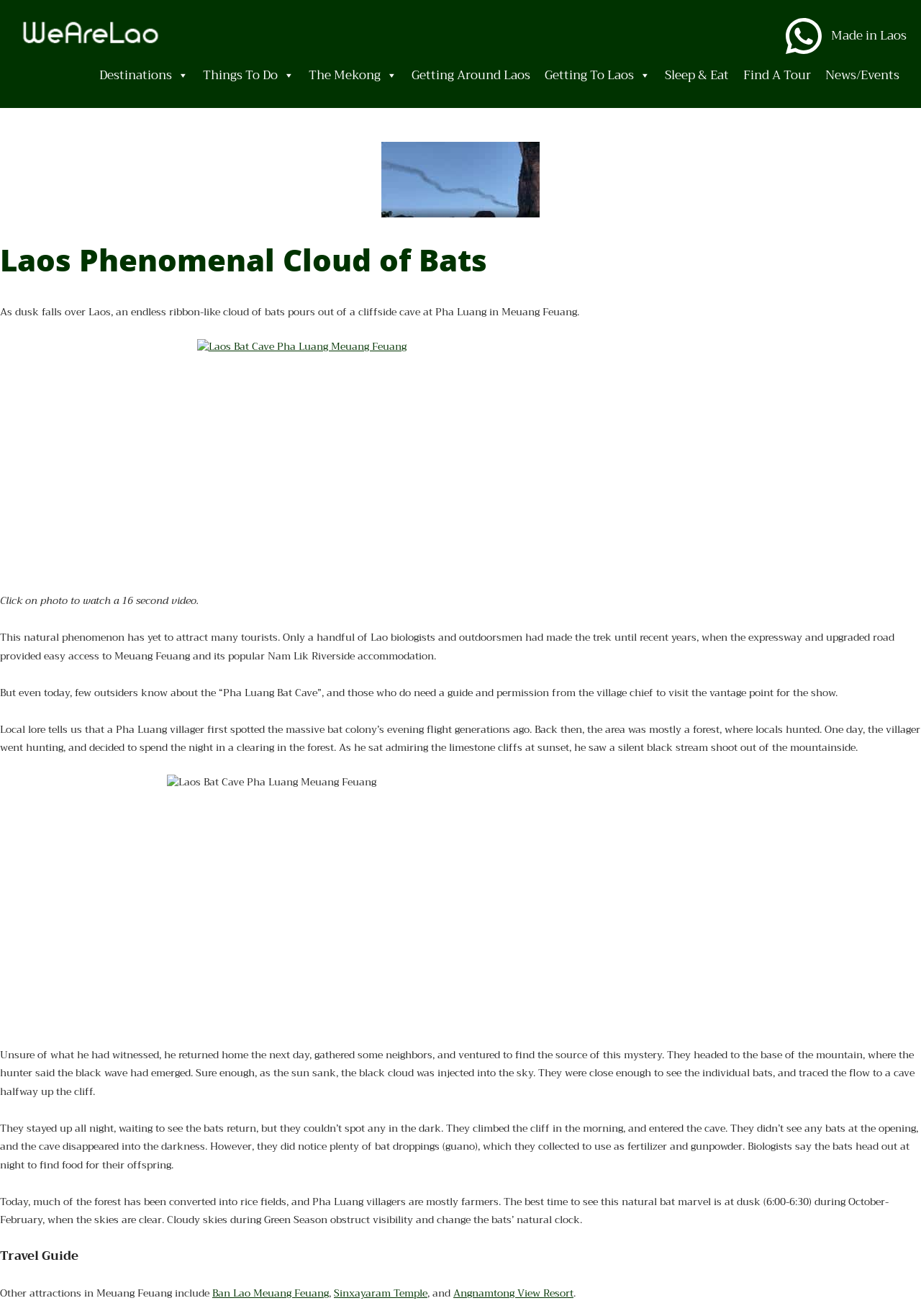Answer the question using only one word or a concise phrase: What is the occupation of most Pha Luang villagers today?

Farmers